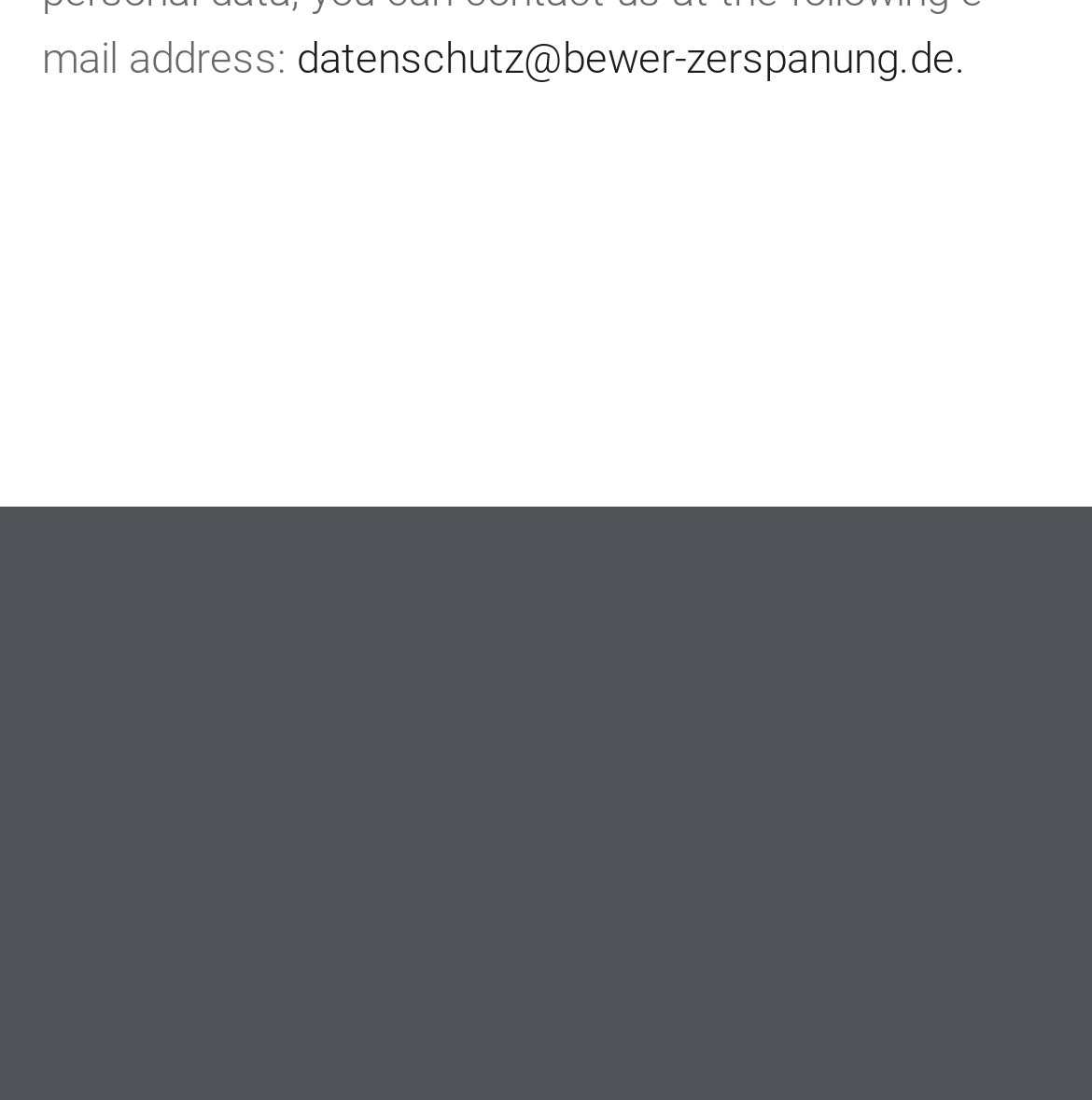Provide the bounding box coordinates of the HTML element this sentence describes: "Legal notice". The bounding box coordinates consist of four float numbers between 0 and 1, i.e., [left, top, right, bottom].

None